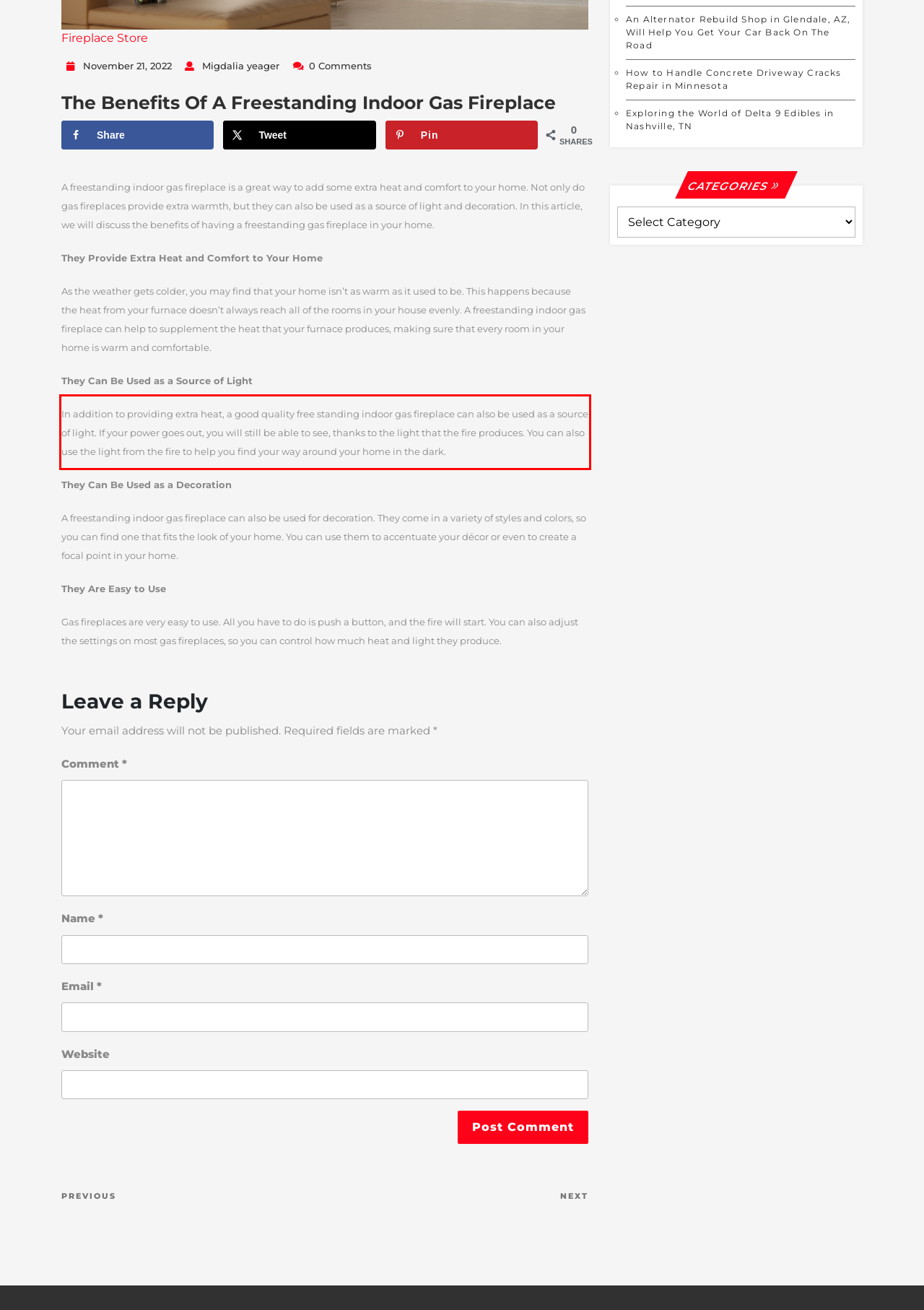You have a screenshot of a webpage with a red bounding box. Identify and extract the text content located inside the red bounding box.

In addition to providing extra heat, a good quality free standing indoor gas fireplace can also be used as a source of light. If your power goes out, you will still be able to see, thanks to the light that the fire produces. You can also use the light from the fire to help you find your way around your home in the dark.